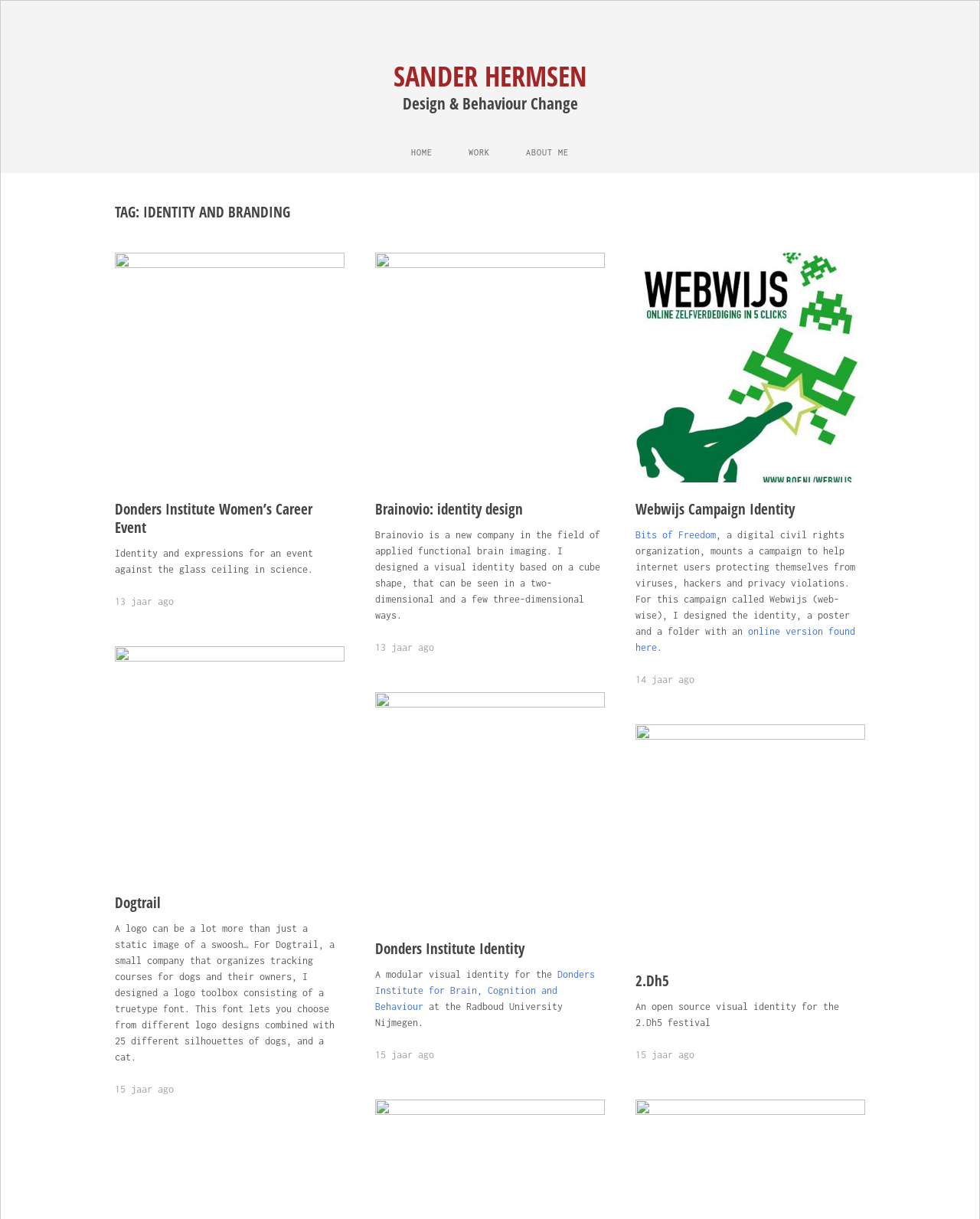Please find the bounding box for the UI component described as follows: "Sander Hermsen".

[0.401, 0.047, 0.599, 0.078]